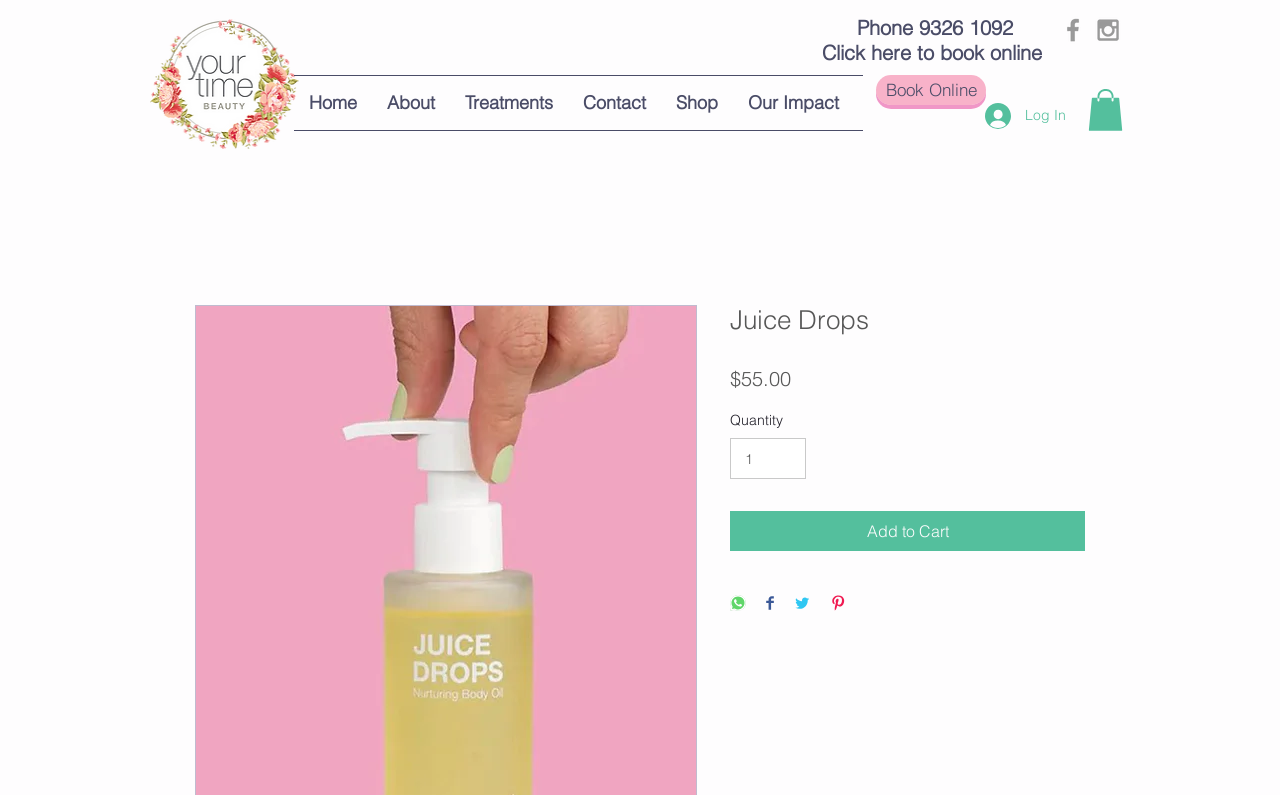Using the provided element description: "Treatments", determine the bounding box coordinates of the corresponding UI element in the screenshot.

[0.352, 0.096, 0.444, 0.164]